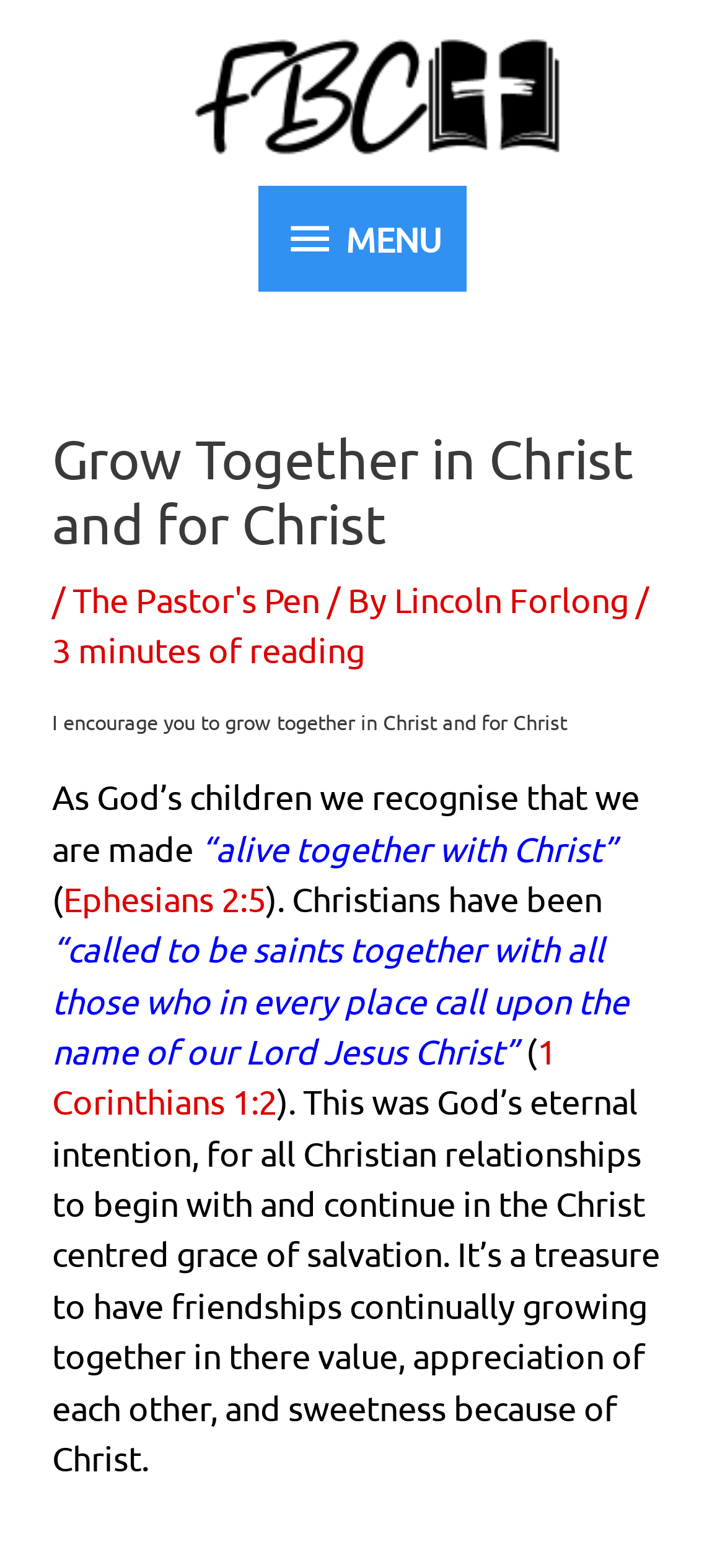Produce an extensive caption that describes everything on the webpage.

The webpage is about Focus Bible Church, with a prominent link to the church's name at the top, accompanied by an image with the same name. Below the image, there is a button labeled "MENU" that, when expanded, reveals a menu with a header section.

In the header section, there is a heading that reads "Grow Together in Christ and for Christ" followed by a slash and a link to "The Pastor's Pen" with the author's name "Lincoln Forlong" next to it. Below this, there is a brief description of the article, stating it takes 3 minutes to read.

The main content of the page is a passage of text that encourages readers to grow together in Christ and for Christ. The passage starts with a heading that reiterates this message, followed by several paragraphs of text that discuss the importance of Christian relationships and friendships. The text includes references to Bible verses, such as Ephesians 2:5 and 1 Corinthians 1:2, which are linked and can be clicked on.

Throughout the passage, there are several static text elements that provide additional context and emphasis to the message. The text is well-structured and easy to follow, with clear headings and concise language. Overall, the webpage appears to be a blog post or article from Focus Bible Church, encouraging readers to grow in their faith and relationships with others.